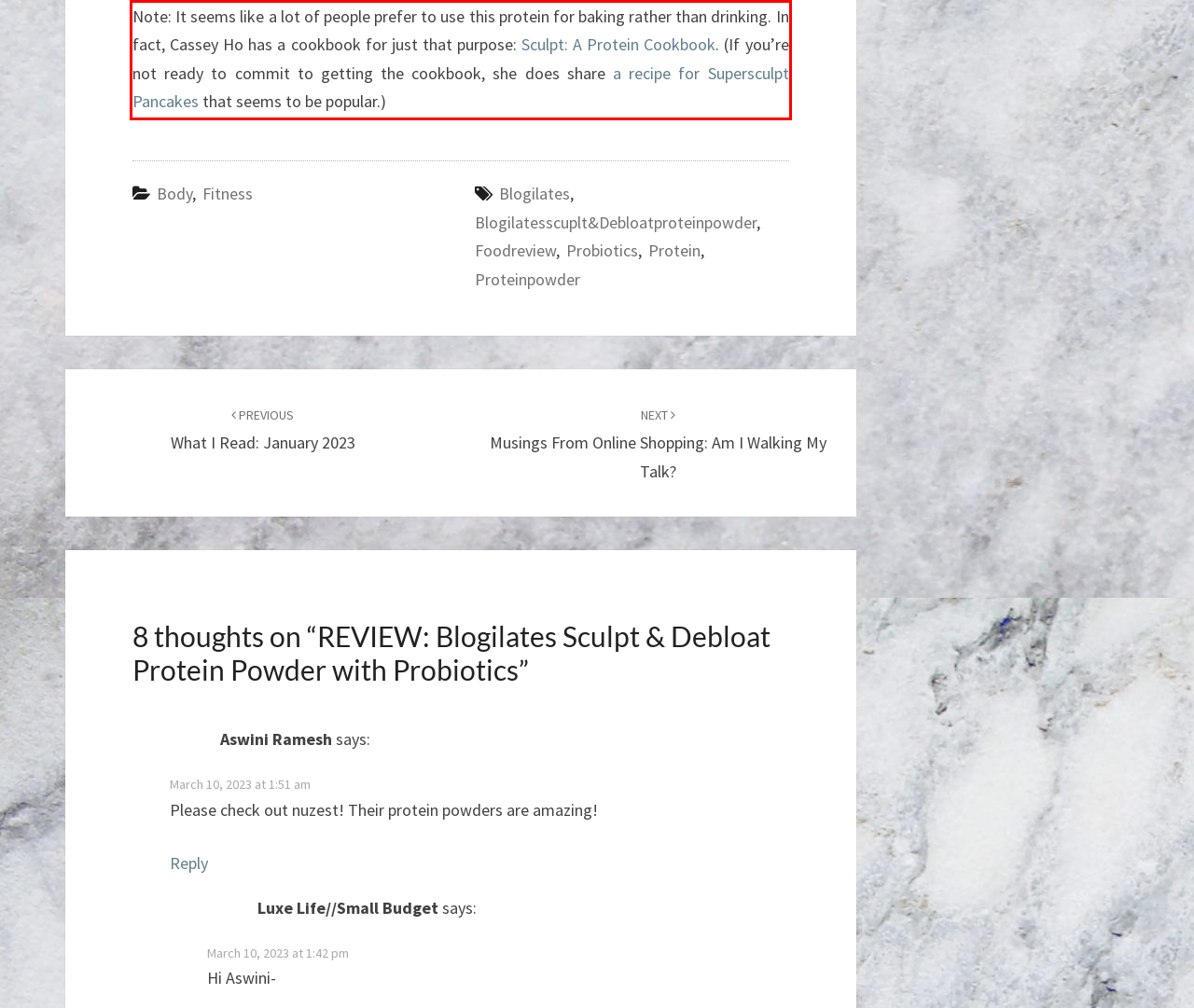Please examine the webpage screenshot and extract the text within the red bounding box using OCR.

Note: It seems like a lot of people prefer to use this protein for baking rather than drinking. In fact, Cassey Ho has a cookbook for just that purpose: Sculpt: A Protein Cookbook. (If you’re not ready to commit to getting the cookbook, she does share a recipe for Supersculpt Pancakes that seems to be popular.)